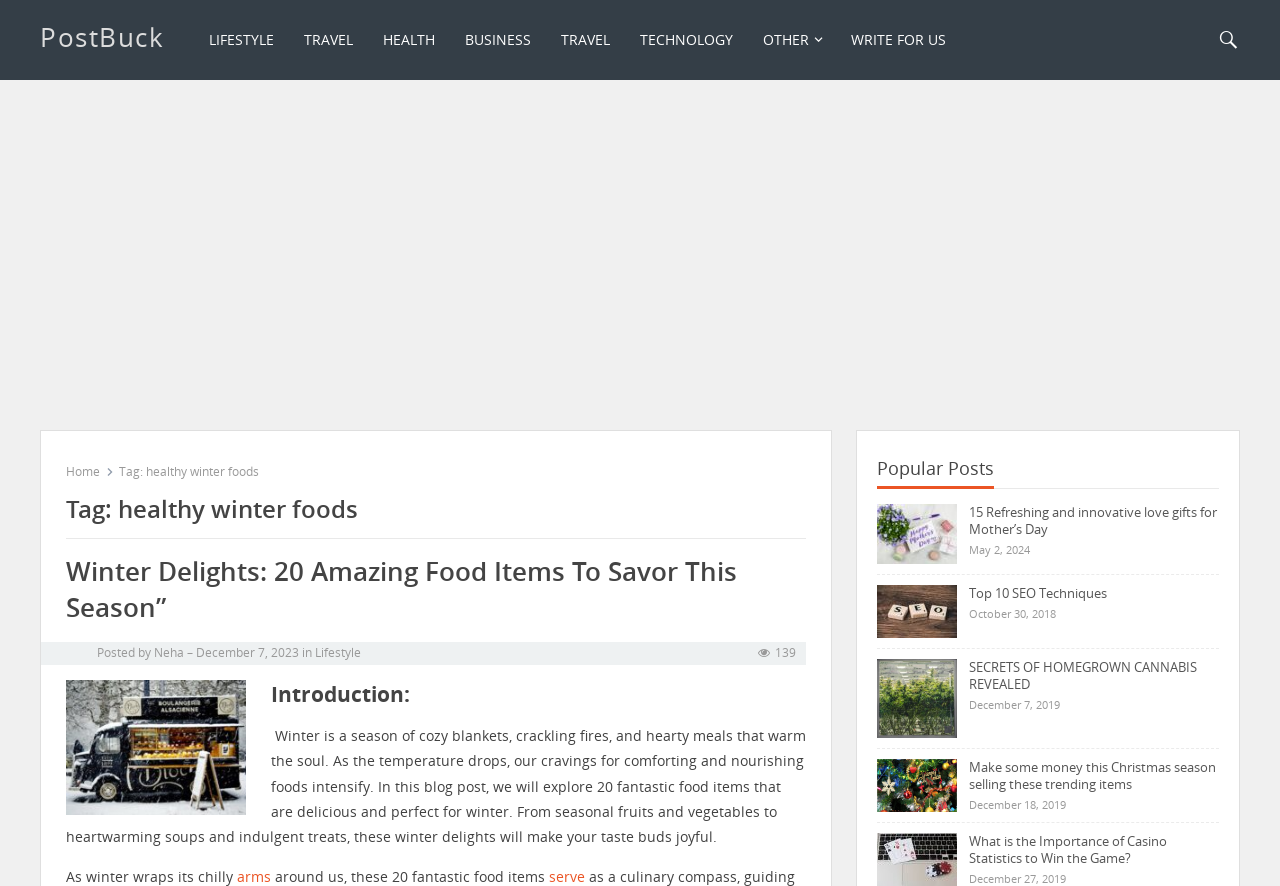Please identify the bounding box coordinates of the area that needs to be clicked to follow this instruction: "View the 'Popular Posts' section".

[0.685, 0.509, 0.952, 0.552]